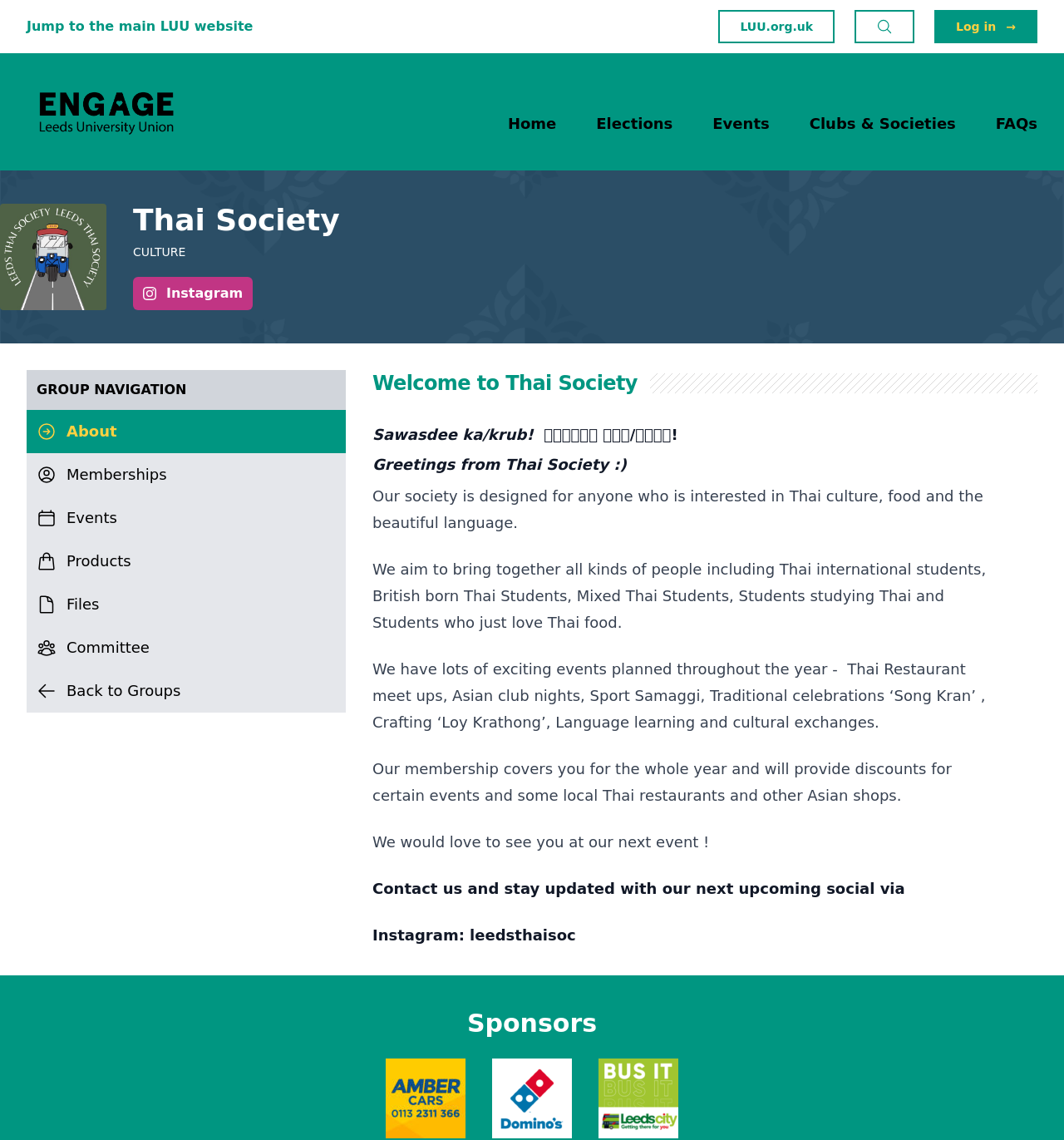Based on the element description: "parent_node: LUU.org.uk", identify the bounding box coordinates for this UI element. The coordinates must be four float numbers between 0 and 1, listed as [left, top, right, bottom].

[0.803, 0.009, 0.859, 0.038]